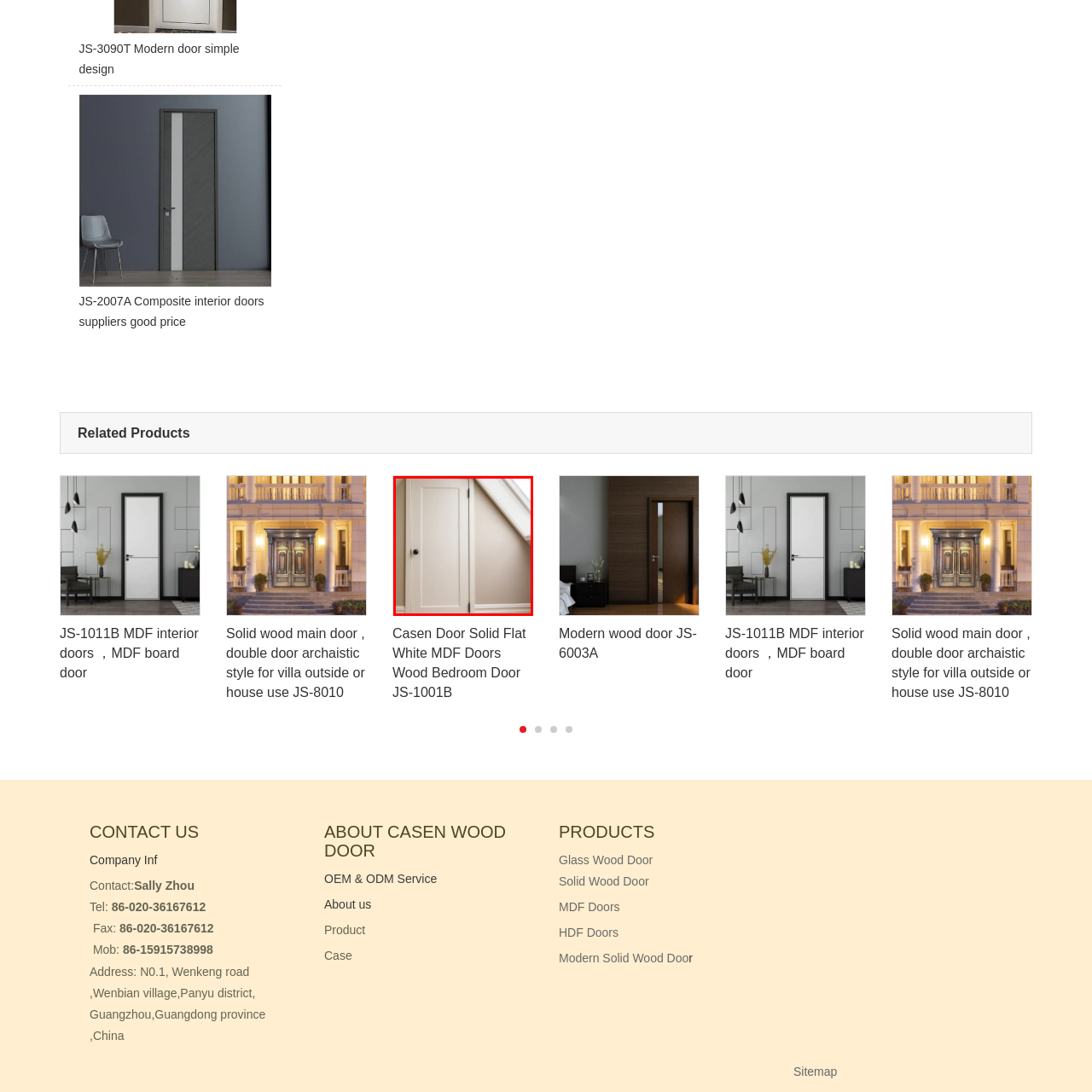Focus your attention on the image enclosed by the red boundary and provide a thorough answer to the question that follows, based on the image details: What is the shape of the doorknob?

The caption describes the doorknob as 'round black', which implies that the doorknob's shape is round.